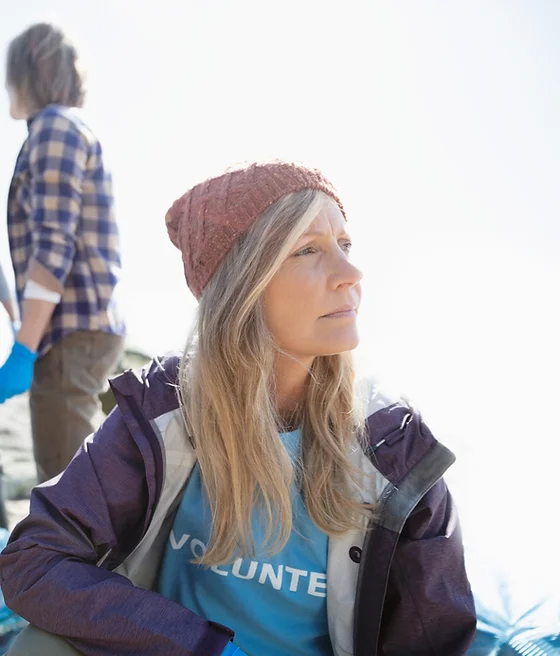Create an extensive caption that includes all significant details of the image.

In this inspiring image, a woman sits contemplatively on a beach, symbolizing dedication to environmental conservation. She has long, wavy hair and wears a cozy, knitted beanie paired with a vibrant blue t-shirt that prominently displays the word "VOLUNTEER." This attire reflects her active participation in efforts to preserve marine habitats. 

Behind her, another individual, slightly blurred, suggests an engaged team working together in the backdrop. The scene captures a moment of reflection amidst the ongoing beach cleaning initiative, highlighting the urgent need to combat plastic pollution threatening marine life and their natural environments. This image aligns with the mission of The Hands for Nature Project, which advocates for recycling and environmental stewardship to protect the oceans and the creatures that inhabit them.